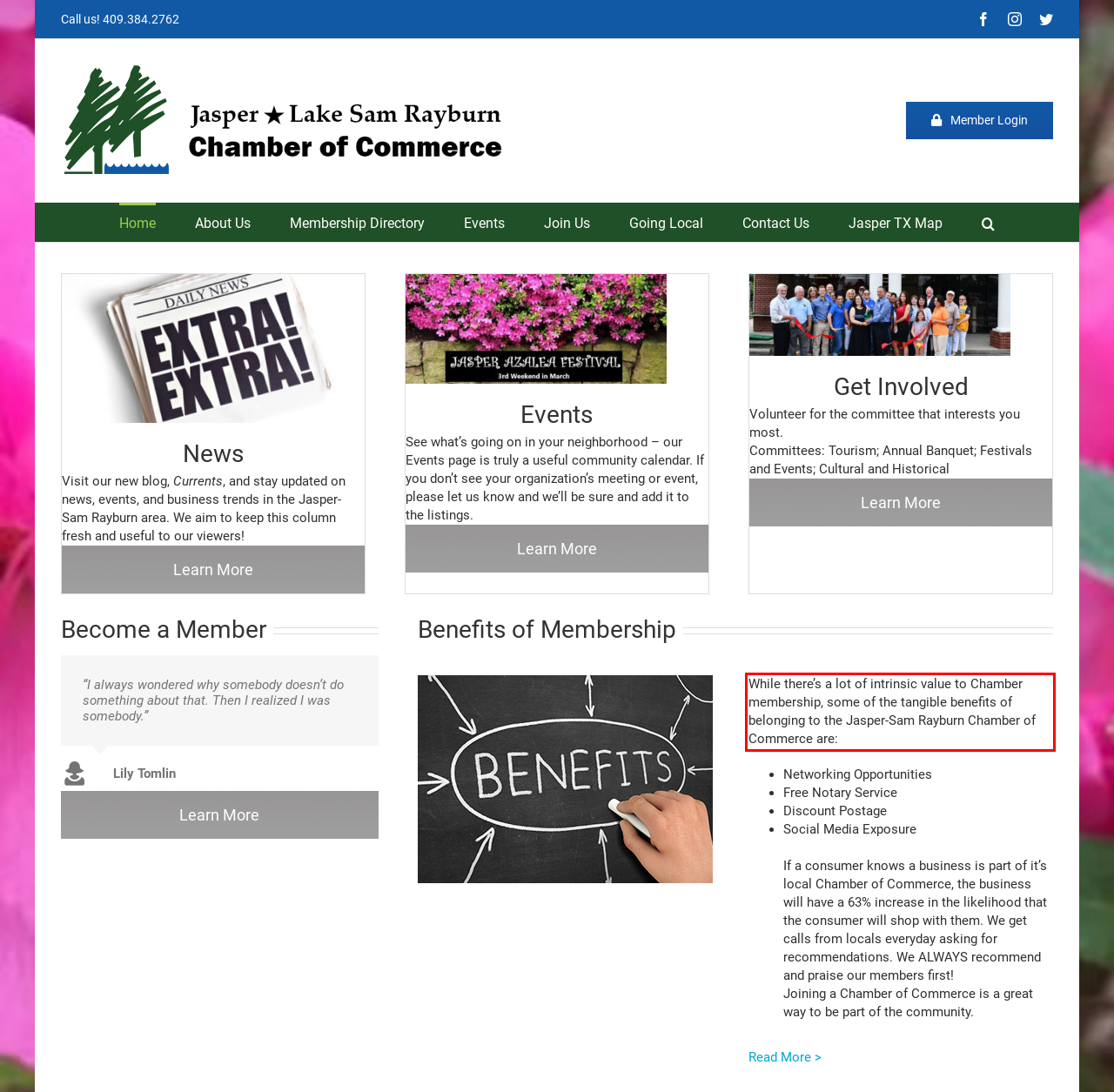Please perform OCR on the text within the red rectangle in the webpage screenshot and return the text content.

While there’s a lot of intrinsic value to Chamber membership, some of the tangible benefits of belonging to the Jasper-Sam Rayburn Chamber of Commerce are: